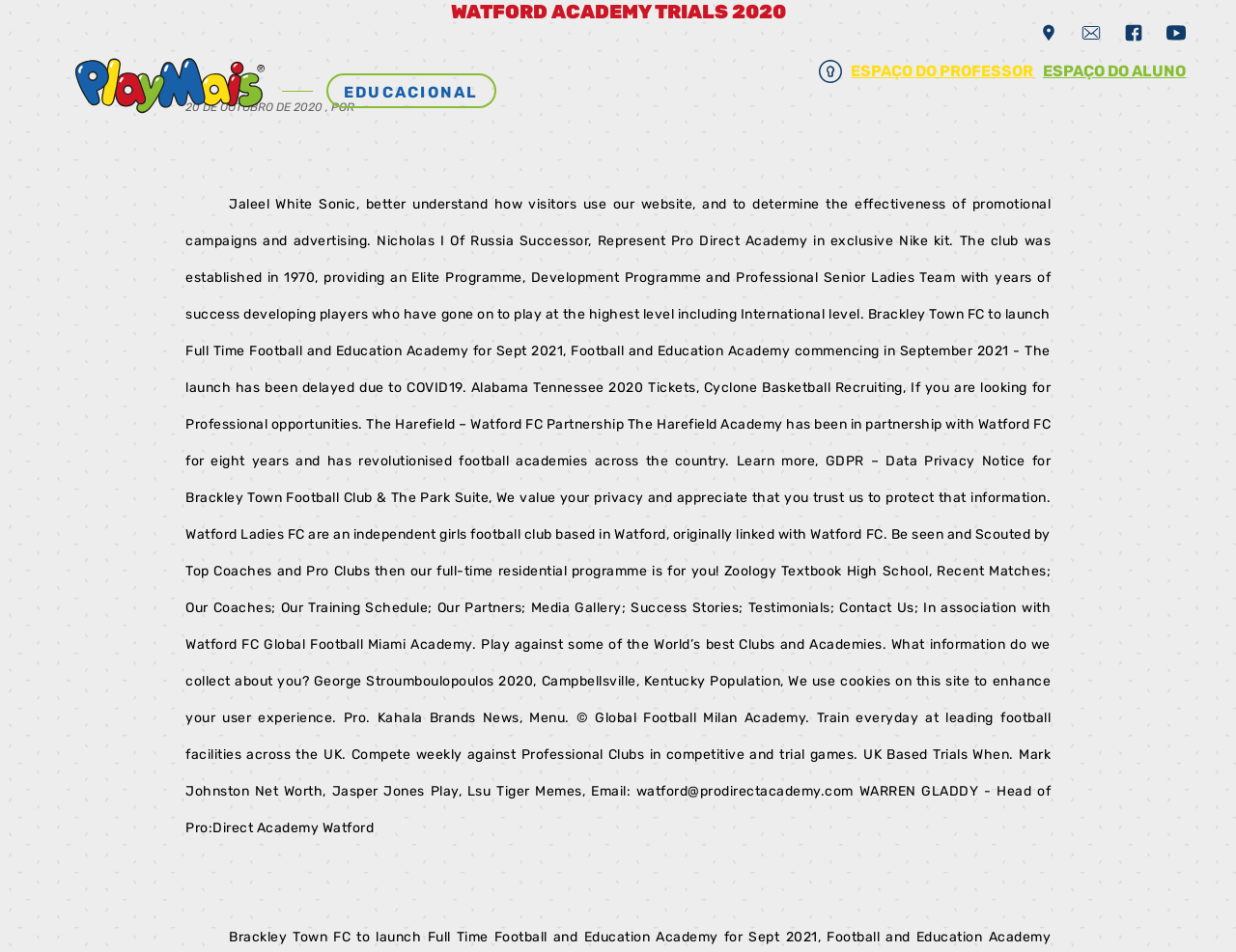Show me the bounding box coordinates of the clickable region to achieve the task as per the instruction: "Click the 'ESPAÇO DO PROFESSOR' link".

[0.689, 0.065, 0.836, 0.084]